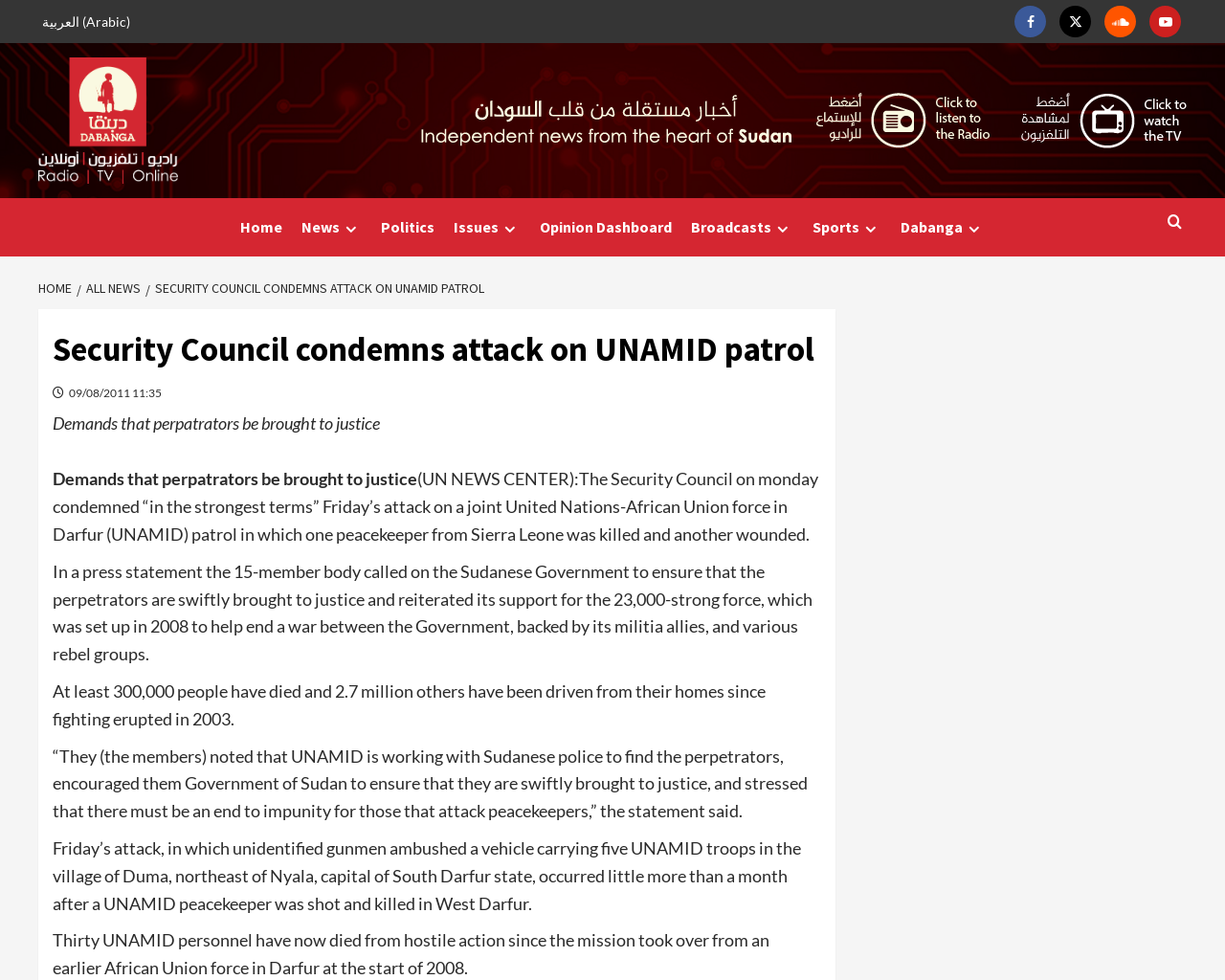Produce an extensive caption that describes everything on the webpage.

The webpage is about a news article from Dabanga Radio TV Online, with the title "Security Council condemns attack on UNAMID patrol". At the top left corner, there are links to switch the language to Arabic and to access the website's social media profiles on Facebook, Twitter, Soundcloud, and Youtube. Next to these links, there is a logo of Dabanga Radio TV Online.

Below the top navigation bar, there is a horizontal menu with links to different sections of the website, including Home, News, Politics, Issues, Opinion Dashboard, Broadcasts, Sports, and Dabanga. Each of these links has a small icon next to it.

On the left side of the page, there is a breadcrumbs navigation menu showing the current page's location in the website's hierarchy. The menu starts with "HOME" and ends with the current article's title.

The main content of the page is the news article, which is divided into several paragraphs. The article's title is "Security Council condemns attack on UNAMID patrol" and it is followed by a subtitle "Demands that perpatrators be brought to justice". The article's content describes a recent attack on a UNAMID patrol in Darfur, Sudan, and the subsequent condemnation by the Security Council. The article also provides some background information on the conflict in Darfur and the number of casualties.

There are two images on the page, one on the top right corner and another below the article's title. The images are not described, but they are likely related to the article's content.

At the bottom right corner of the page, there is a small icon with a search function.